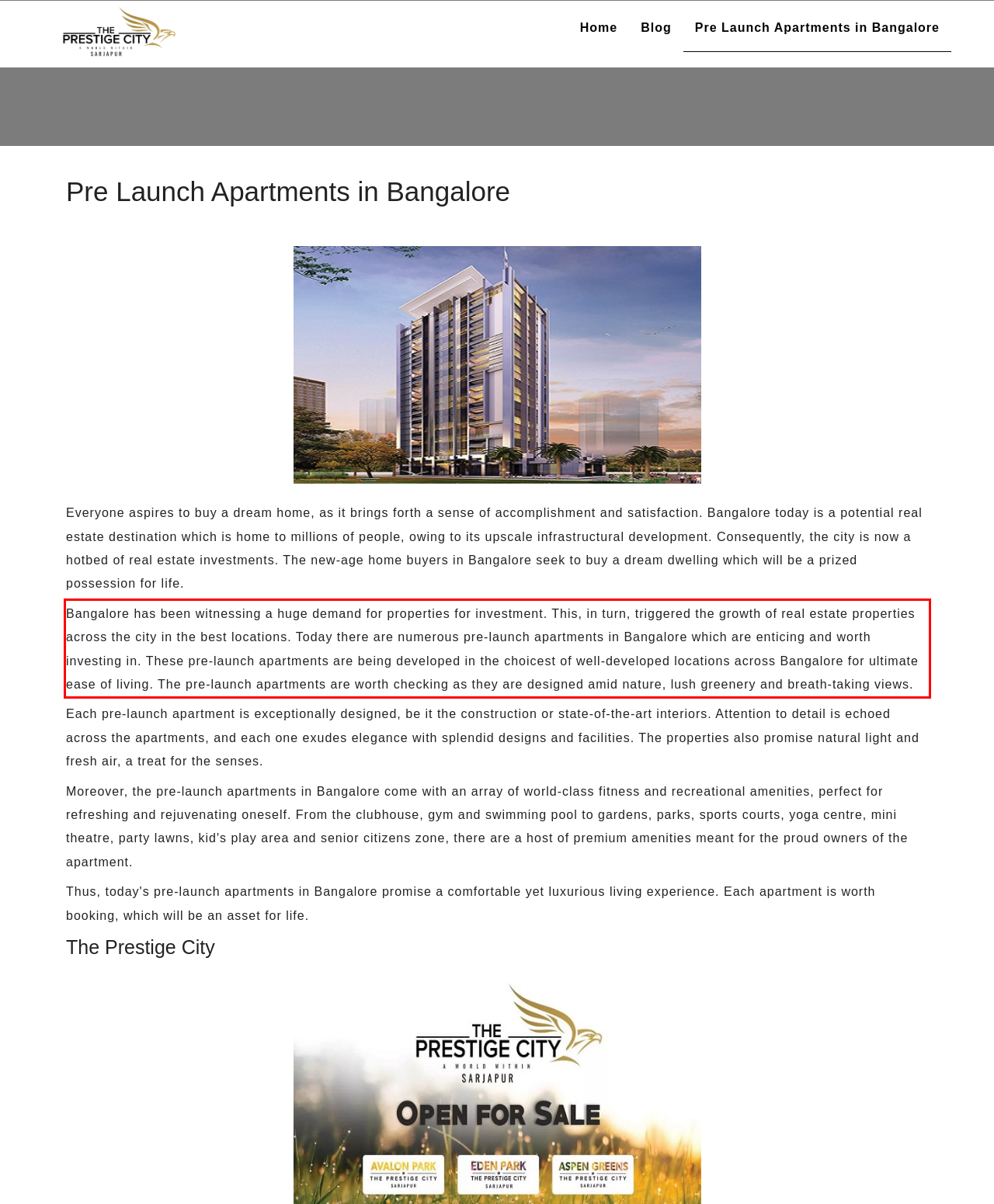You have a screenshot of a webpage where a UI element is enclosed in a red rectangle. Perform OCR to capture the text inside this red rectangle.

Bangalore has been witnessing a huge demand for properties for investment. This, in turn, triggered the growth of real estate properties across the city in the best locations. Today there are numerous pre-launch apartments in Bangalore which are enticing and worth investing in. These pre-launch apartments are being developed in the choicest of well-developed locations across Bangalore for ultimate ease of living. The pre-launch apartments are worth checking as they are designed amid nature, lush greenery and breath-taking views.